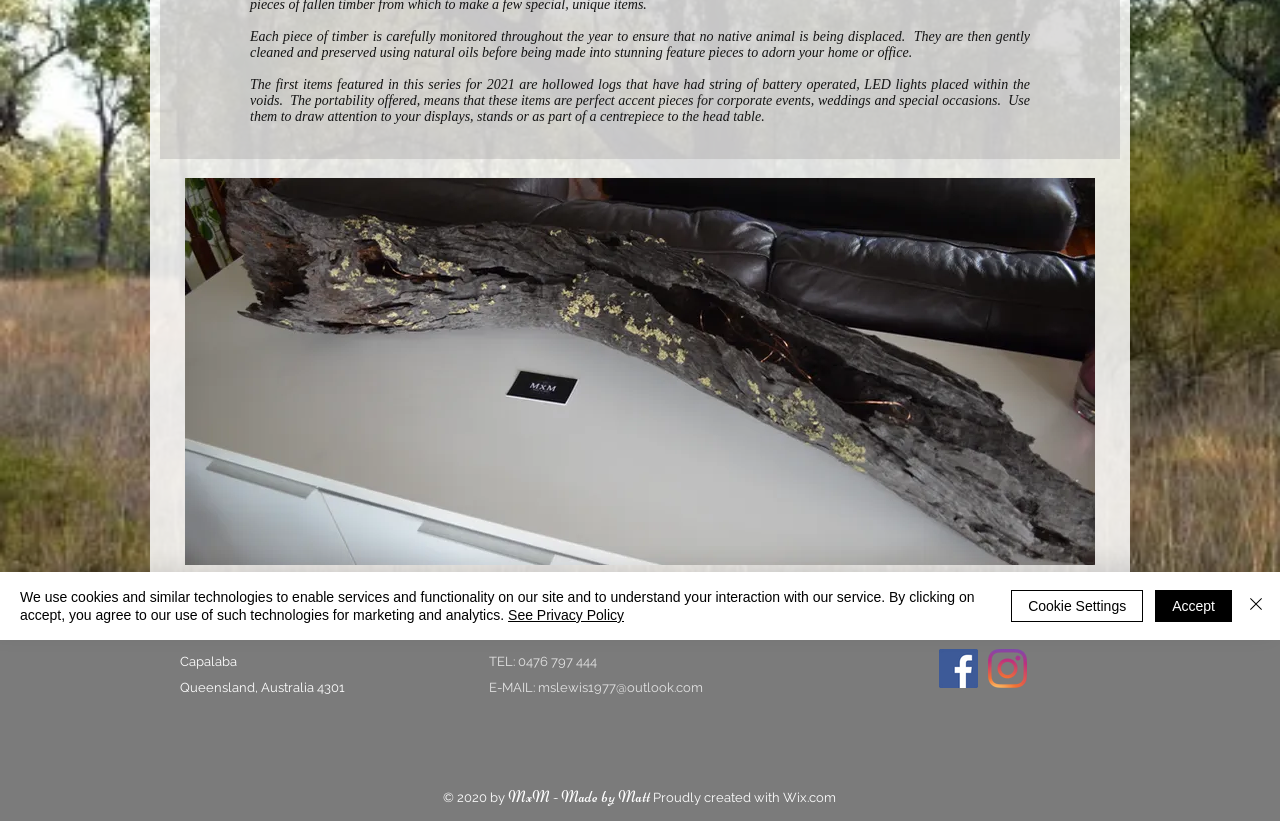Ascertain the bounding box coordinates for the UI element detailed here: "Cookie Settings". The coordinates should be provided as [left, top, right, bottom] with each value being a float between 0 and 1.

[0.79, 0.718, 0.893, 0.757]